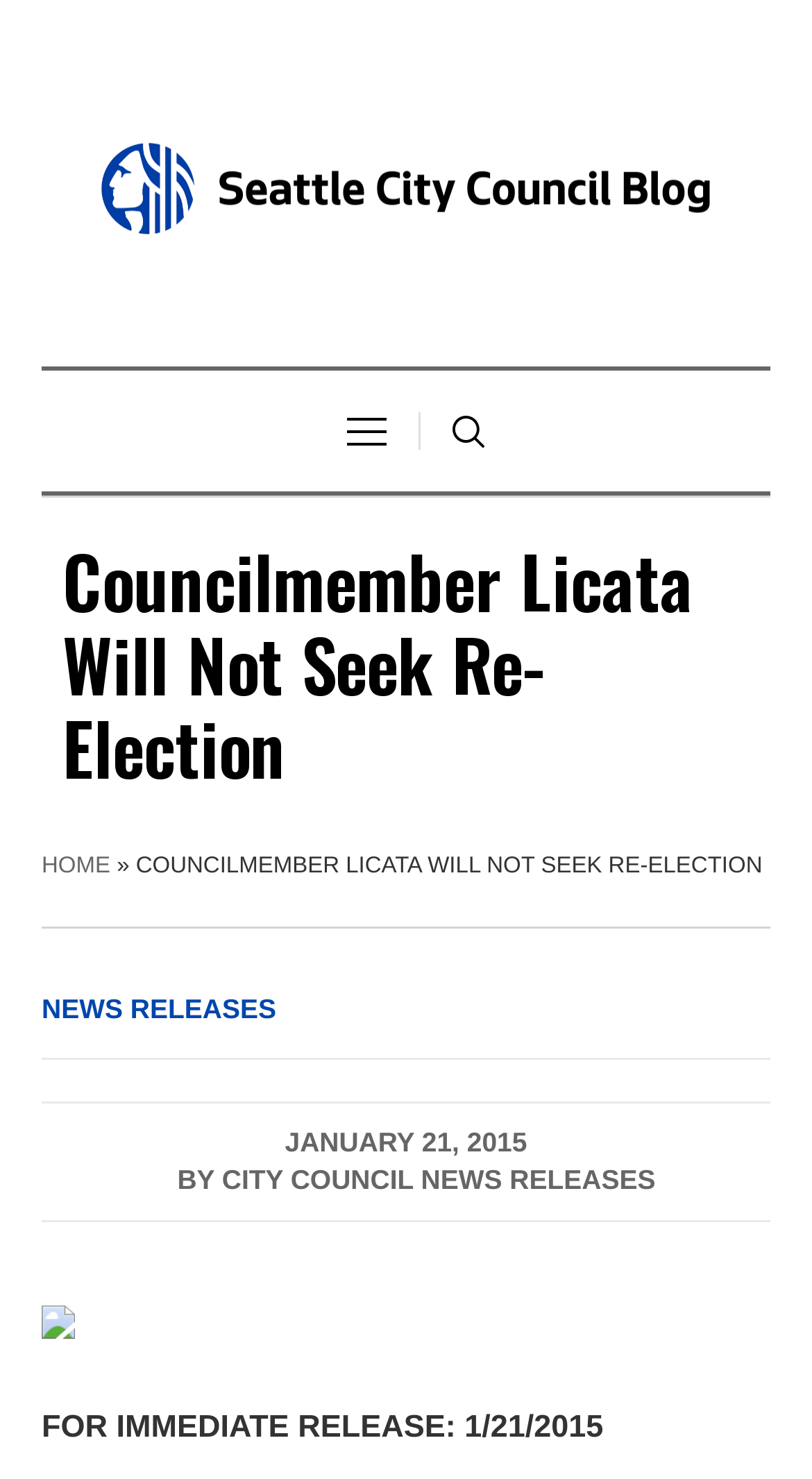What is the date of the news release?
Look at the screenshot and respond with one word or a short phrase.

January 21, 2015